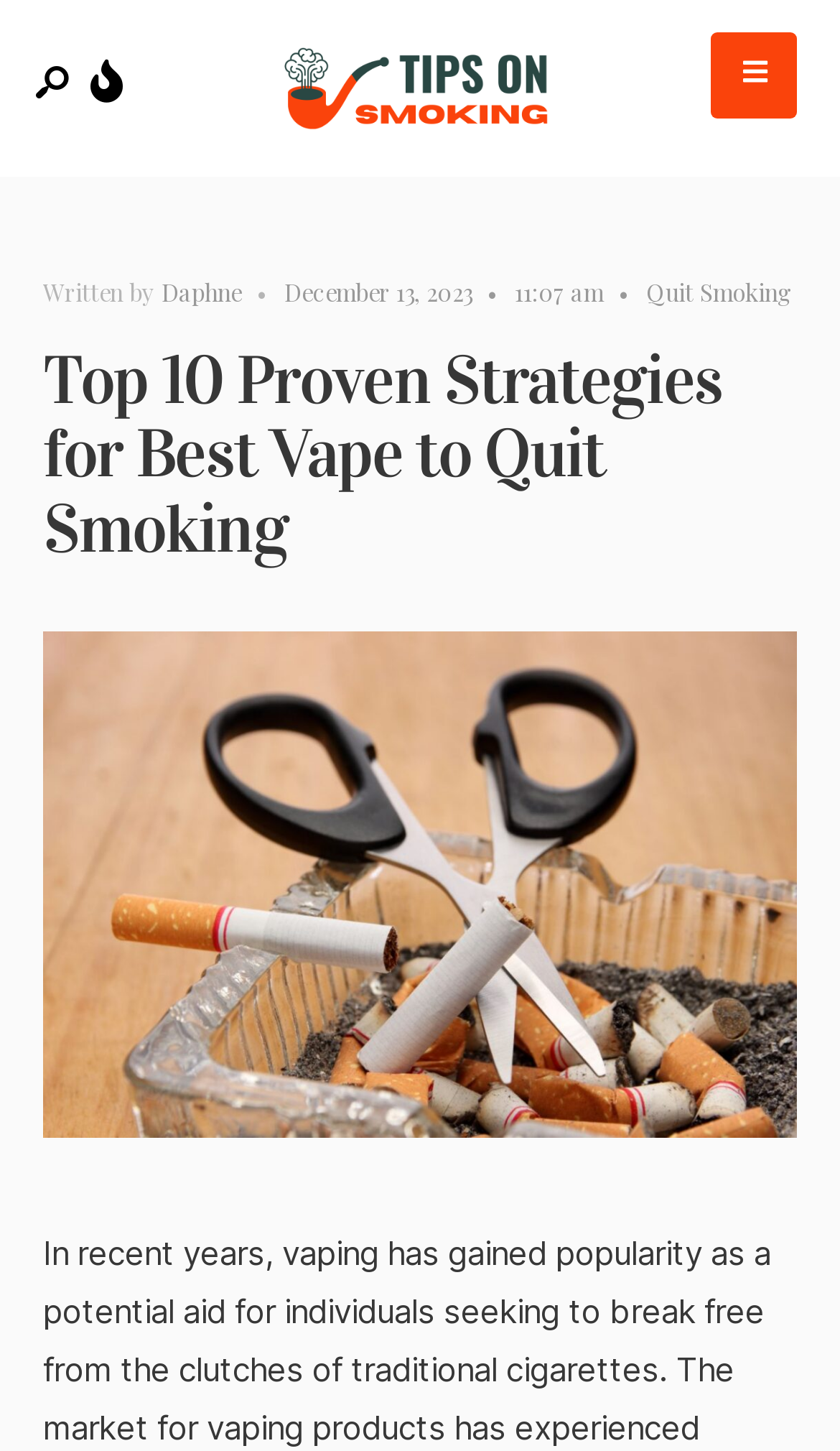Identify and extract the heading text of the webpage.

Top 10 Proven Strategies for Best Vape to Quit Smoking